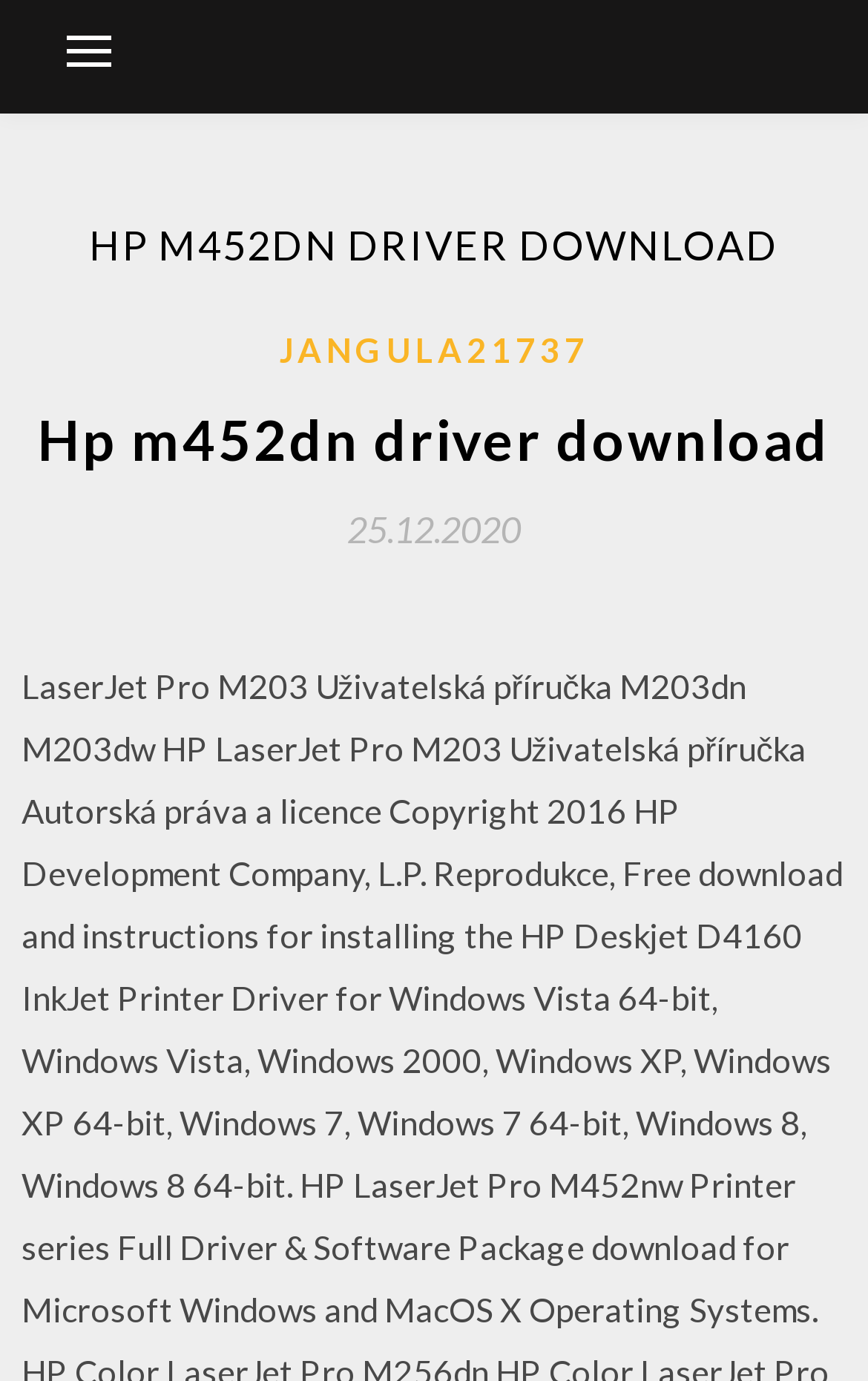What is the name of the author or uploader?
Examine the webpage screenshot and provide an in-depth answer to the question.

I found the author's name by looking at the link element with the text 'JANGULA21737' which is located in the header section.